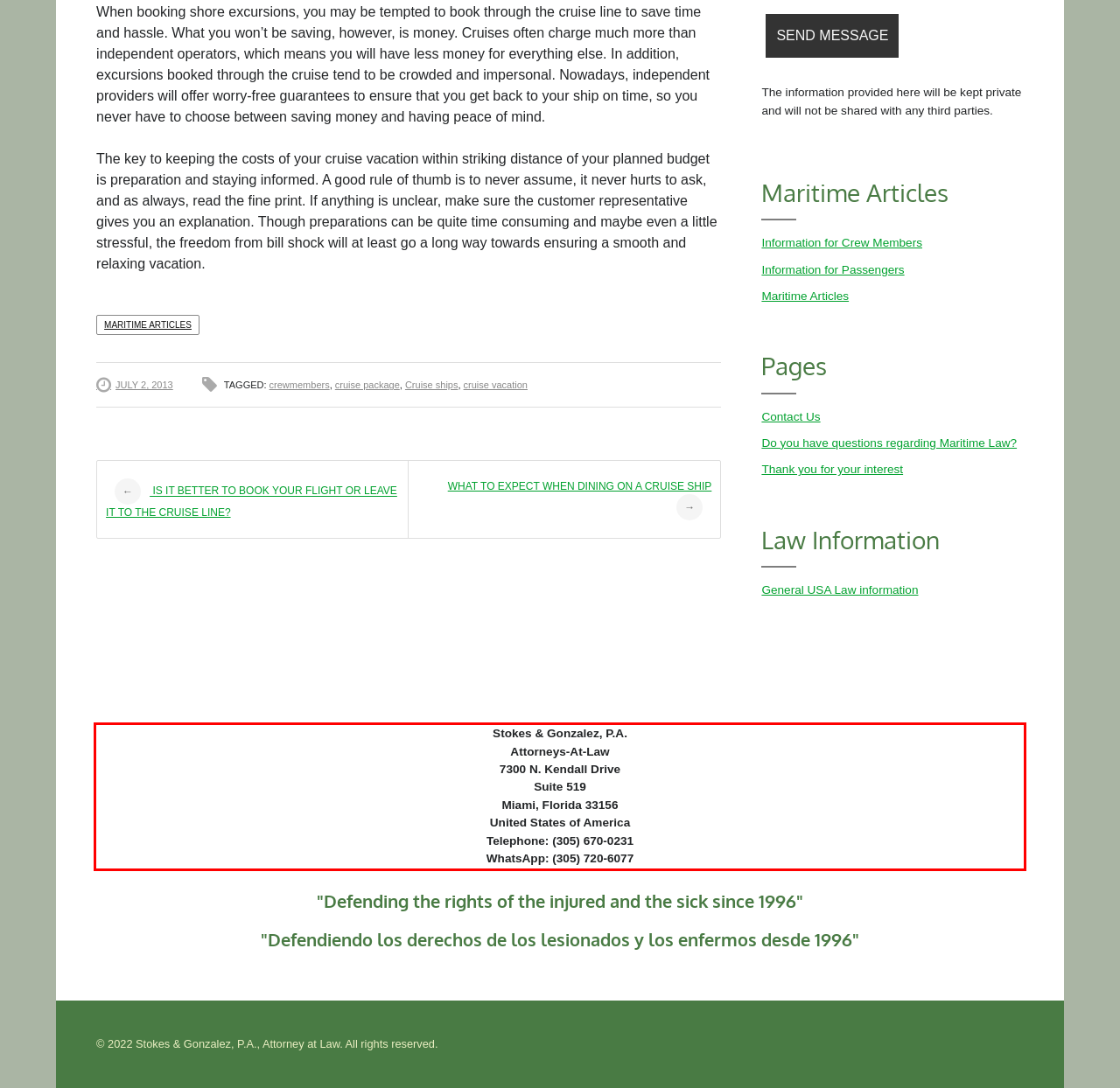Please look at the screenshot provided and find the red bounding box. Extract the text content contained within this bounding box.

Stokes & Gonzalez, P.A. Attorneys-At-Law 7300 N. Kendall Drive Suite 519 Miami, Florida 33156 United States of America Telephone: (305) 670-0231 WhatsApp: (305) 720-6077